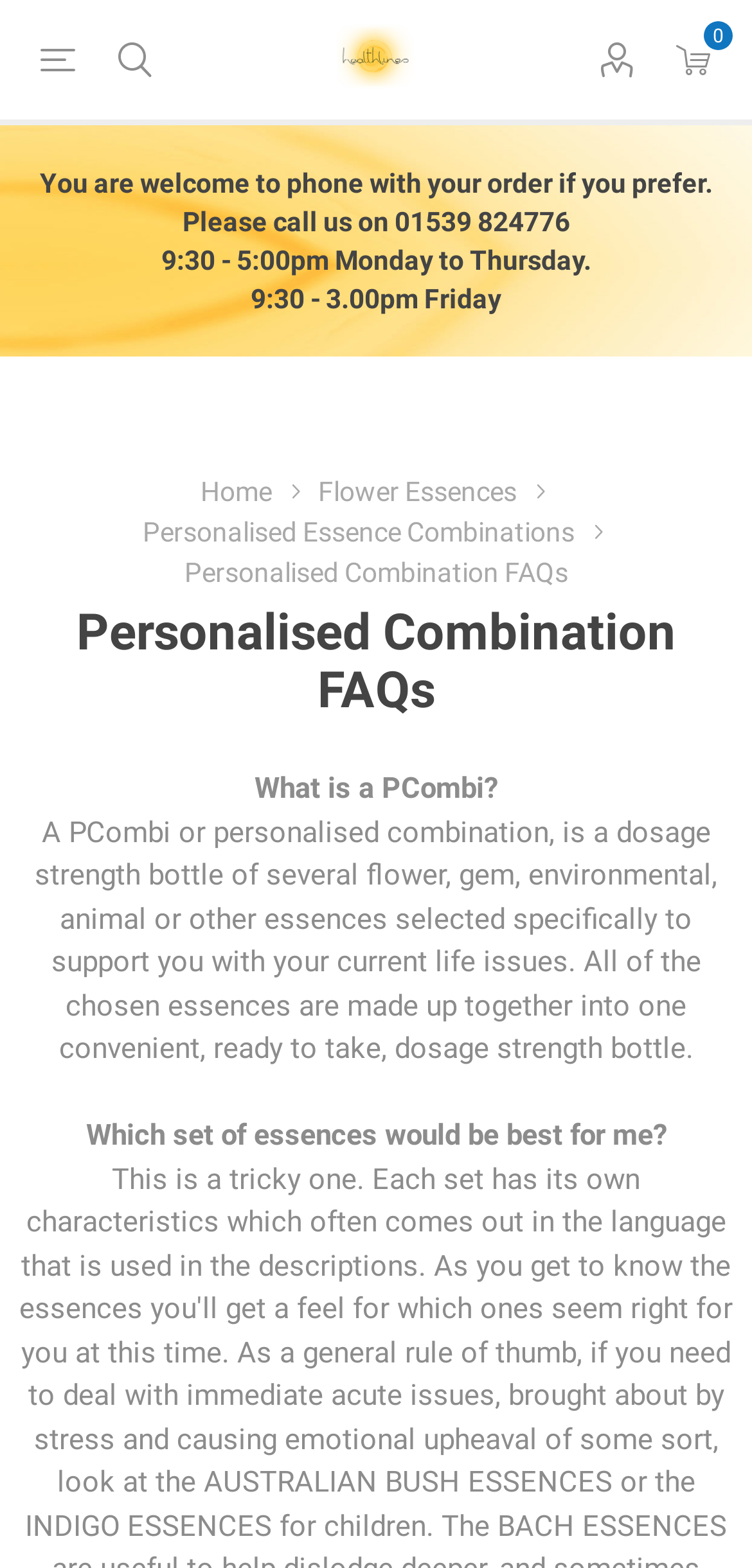What is the purpose of a PCombi?
Provide a short answer using one word or a brief phrase based on the image.

Support life issues